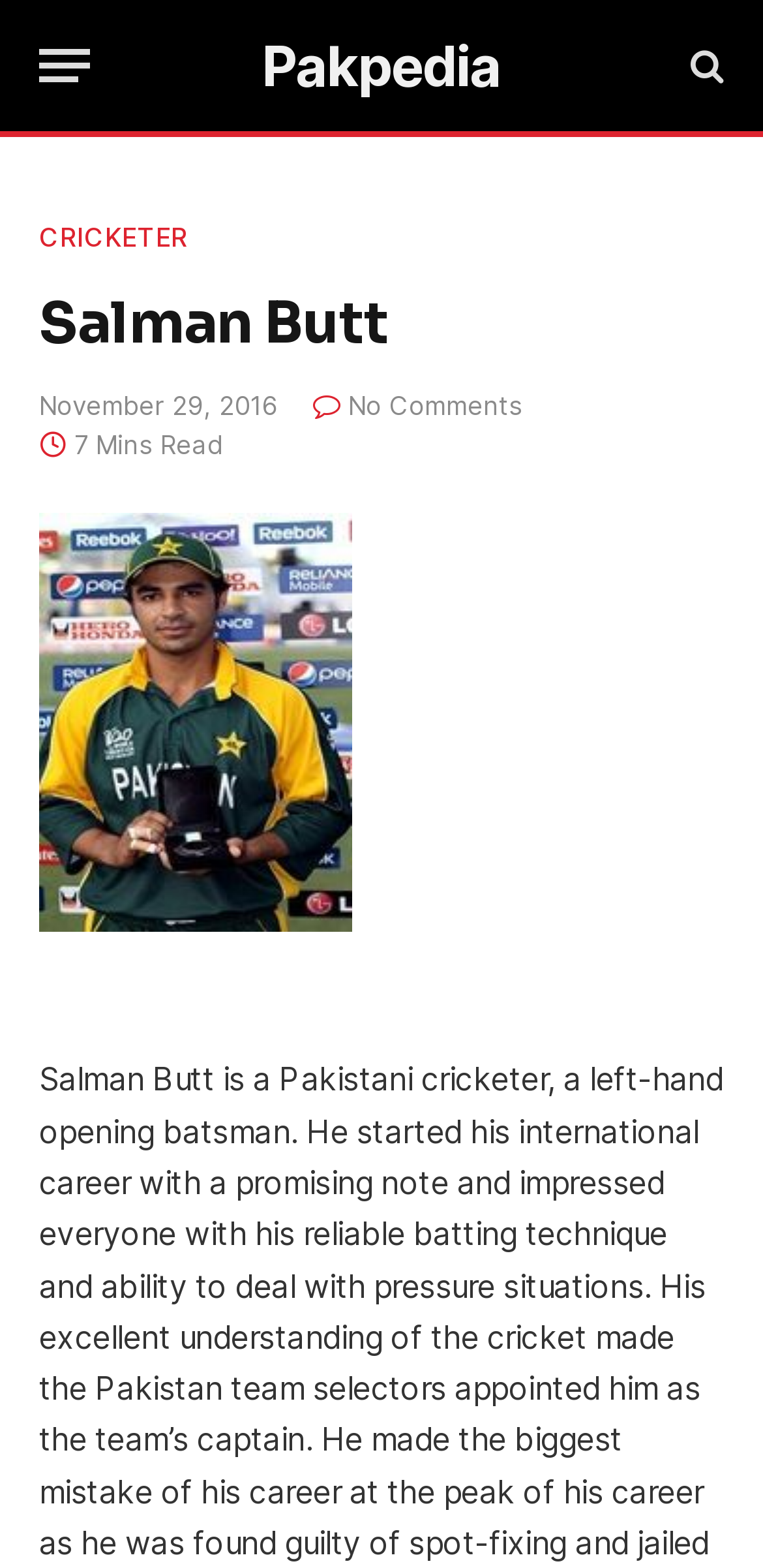How many comments are there on the article?
Please provide a single word or phrase as your answer based on the image.

No Comments